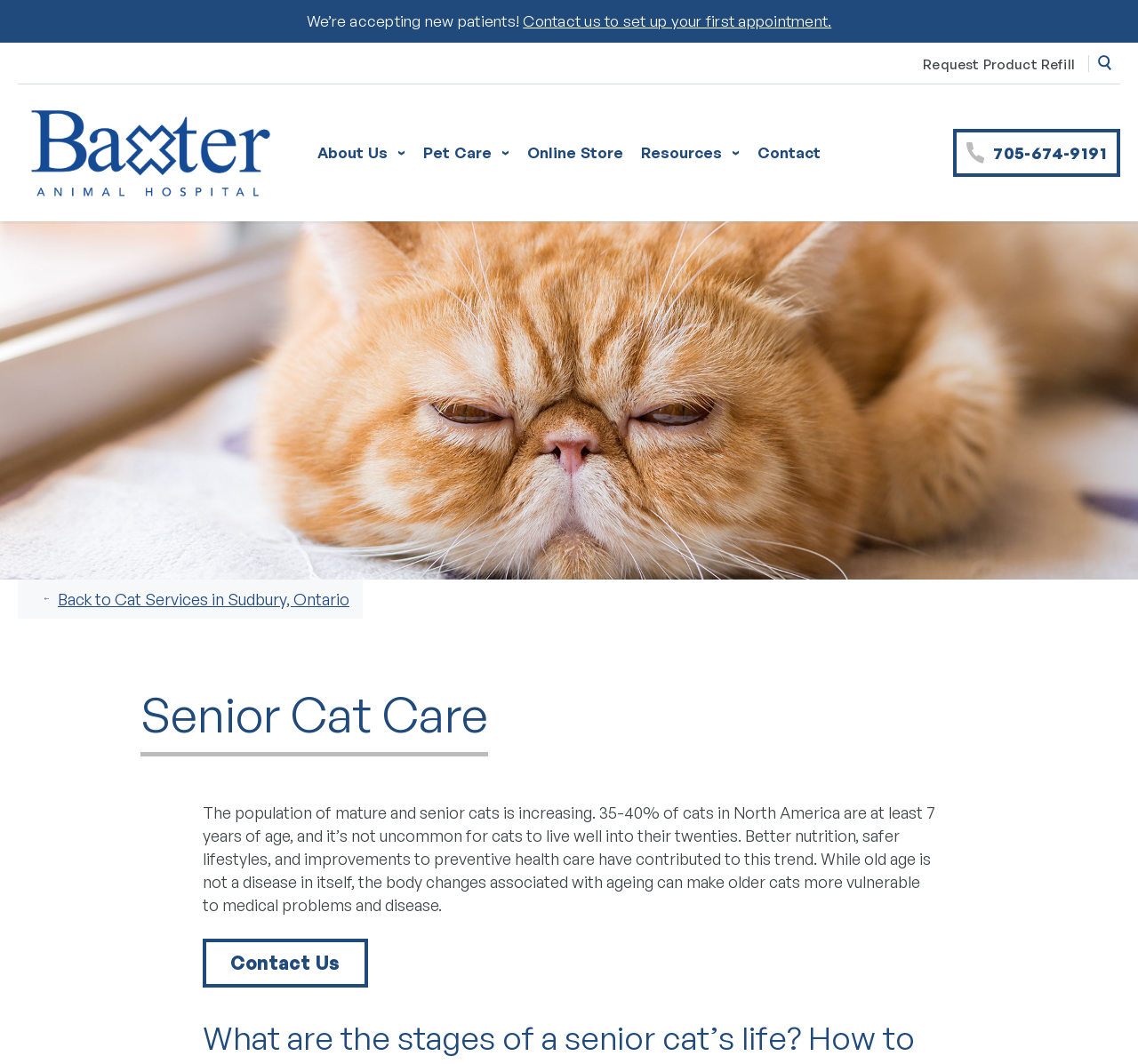Determine the bounding box coordinates of the section I need to click to execute the following instruction: "Contact us to set up your first appointment". Provide the coordinates as four float numbers between 0 and 1, i.e., [left, top, right, bottom].

[0.46, 0.011, 0.731, 0.028]